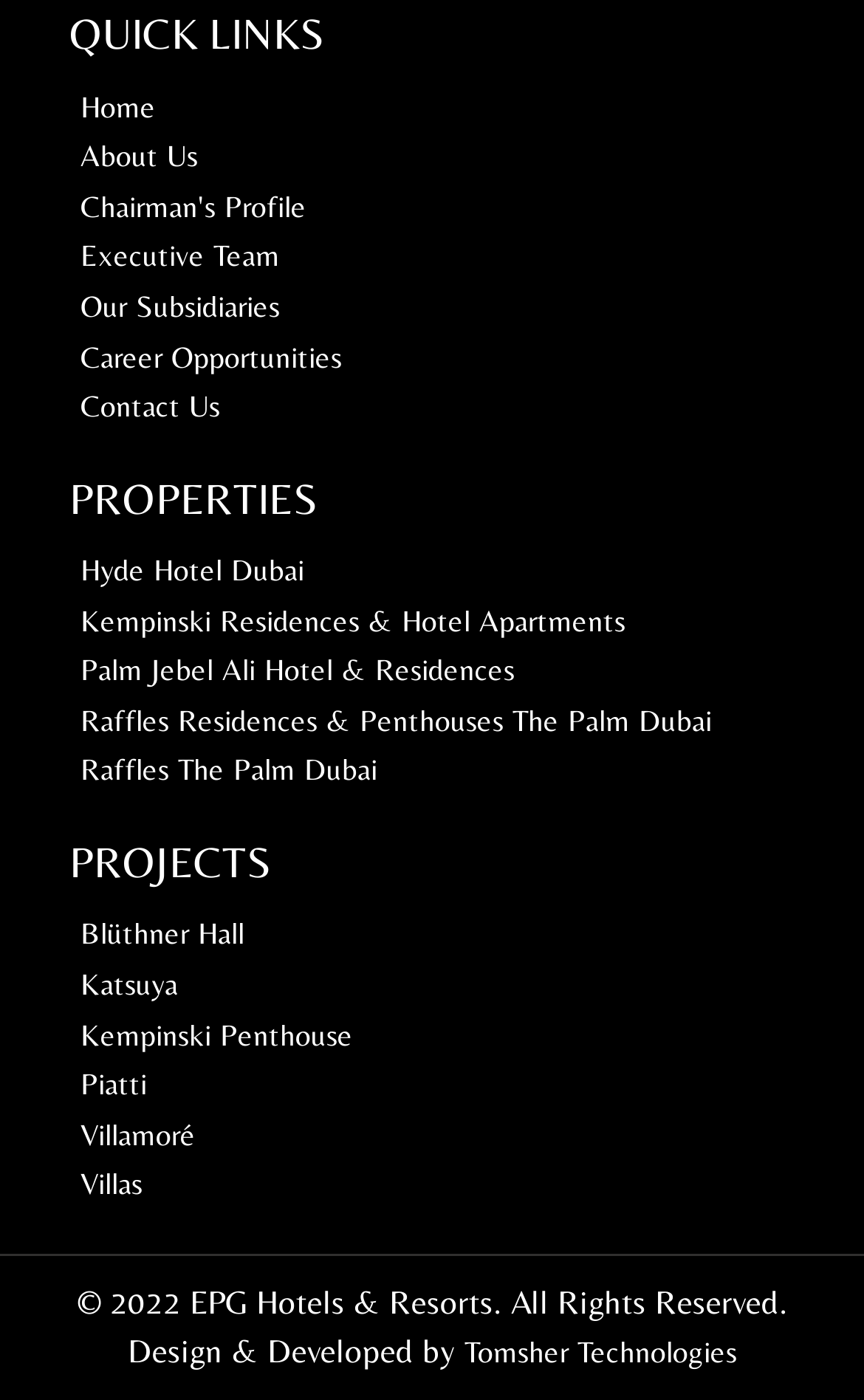Locate the bounding box of the UI element with the following description: "Kempinski Residences & Hotel Apartments".

[0.093, 0.43, 0.724, 0.455]